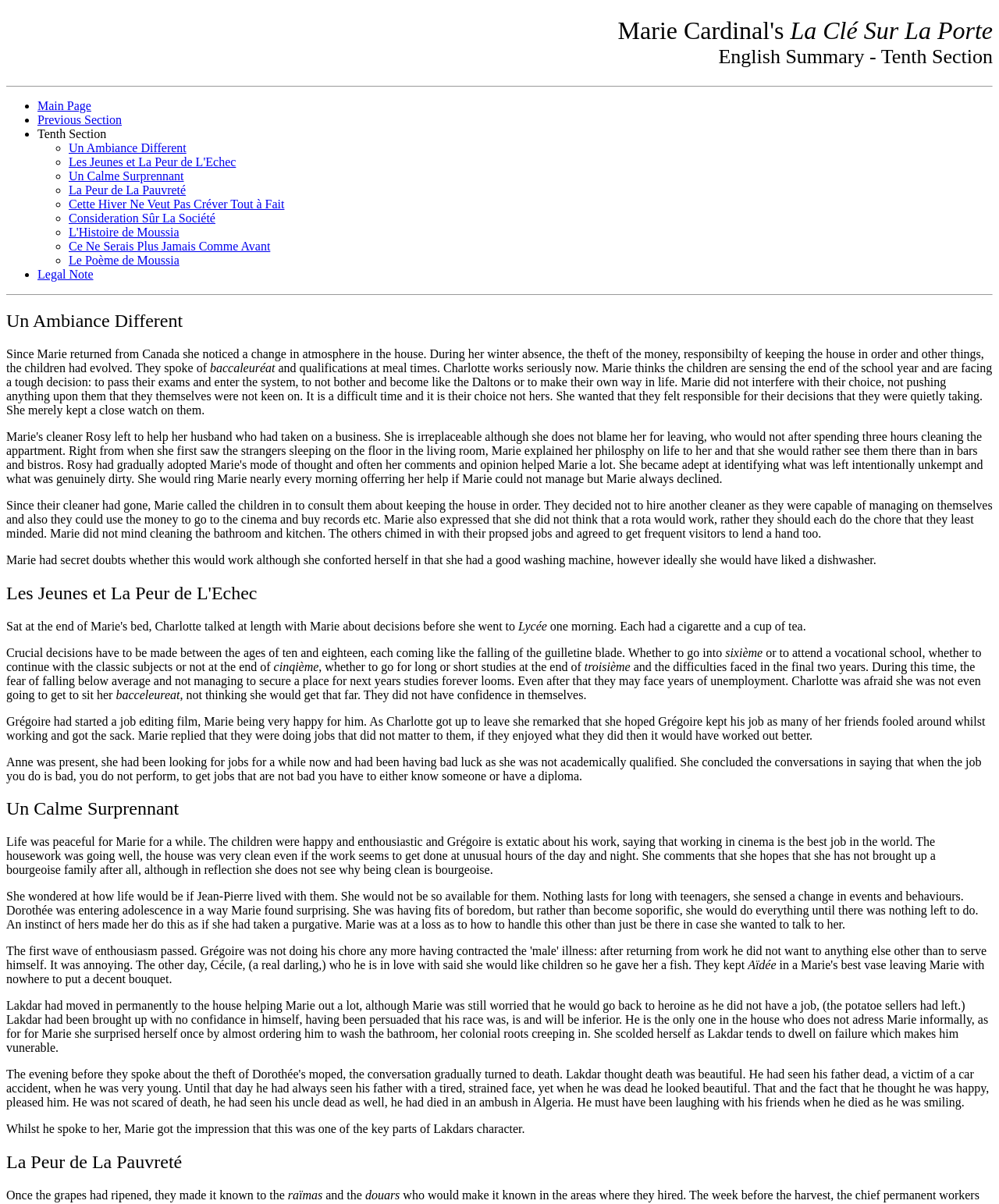Based on the element description: "Previous Section", identify the bounding box coordinates for this UI element. The coordinates must be four float numbers between 0 and 1, listed as [left, top, right, bottom].

[0.038, 0.094, 0.122, 0.105]